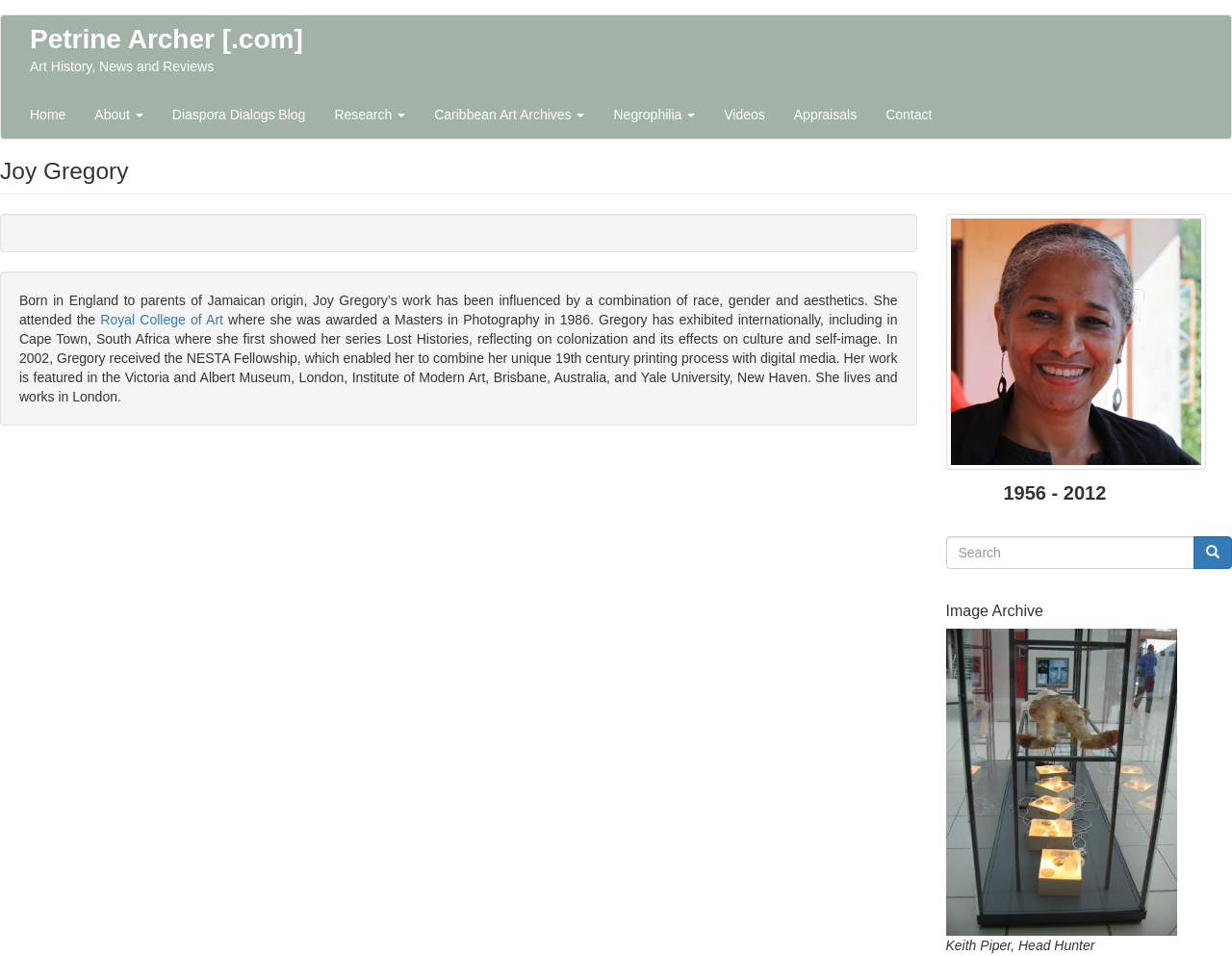From the webpage screenshot, predict the bounding box coordinates (top-left x, top-left y, bottom-right x, bottom-right y) for the UI element described here: Diaspora Dialogs Blog

[0.128, 0.095, 0.26, 0.145]